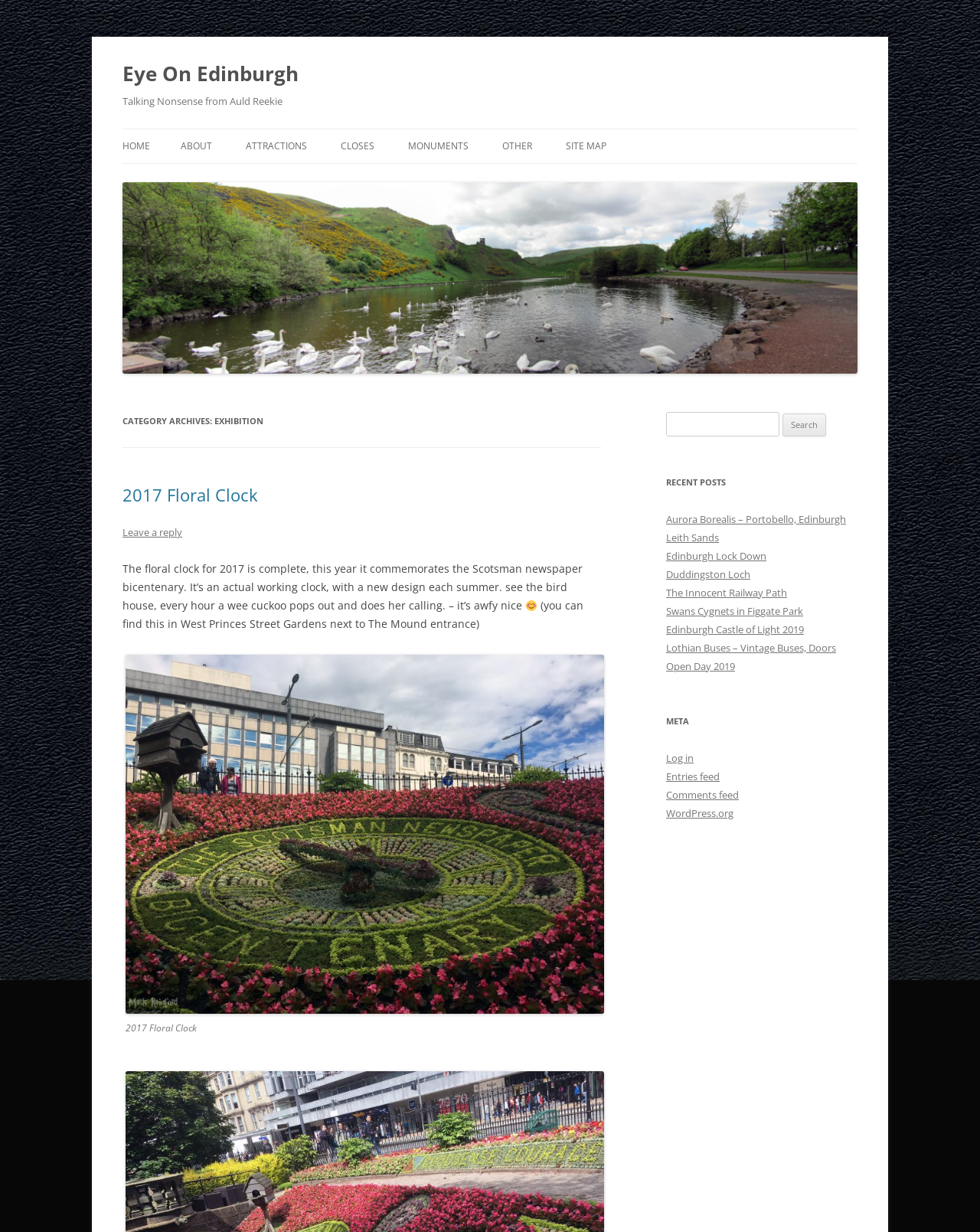Provide a brief response to the question using a single word or phrase: 
What is the name of the website?

Eye On Edinburgh